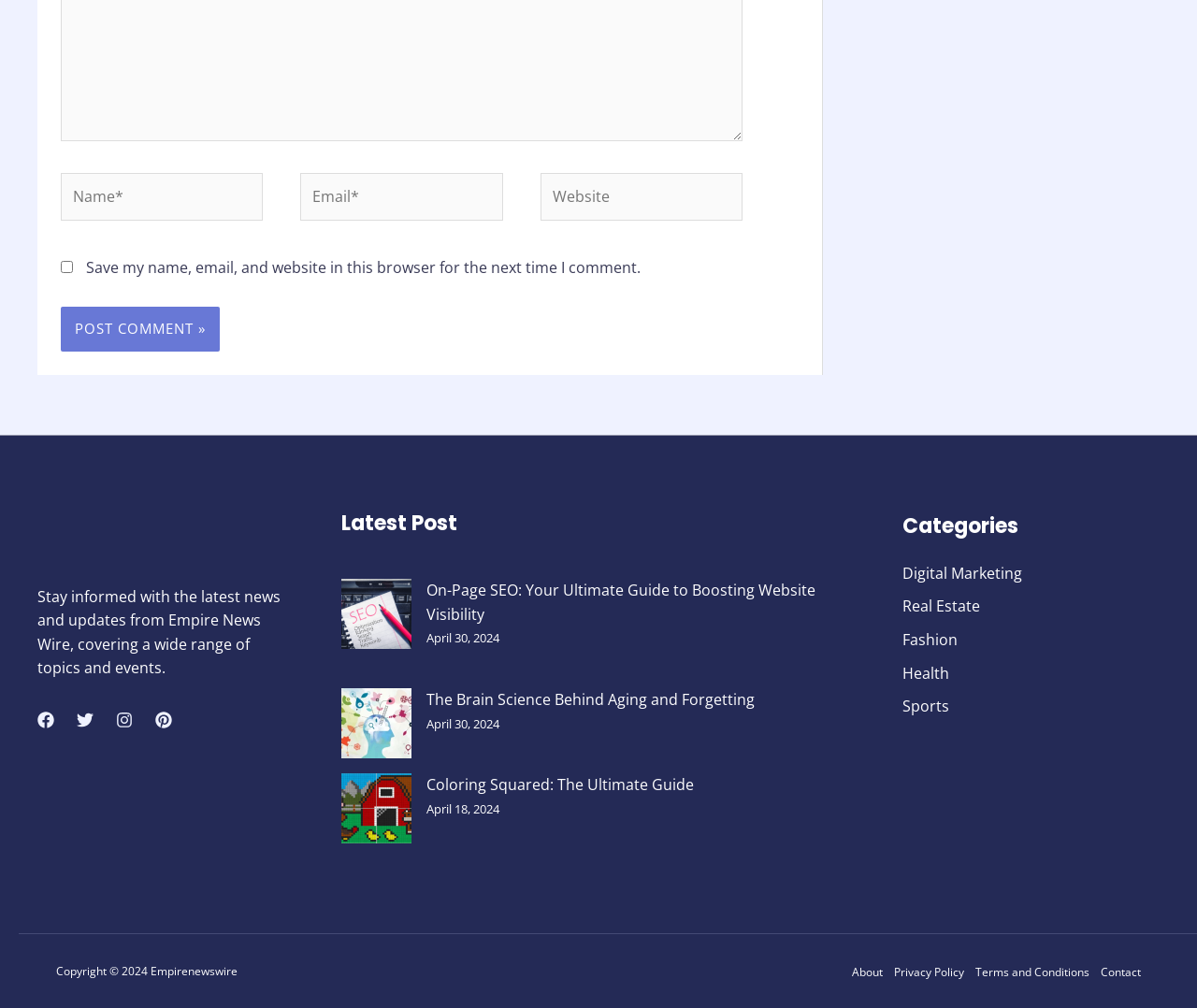Identify the bounding box coordinates of the section that should be clicked to achieve the task described: "Visit Facebook".

[0.031, 0.706, 0.045, 0.722]